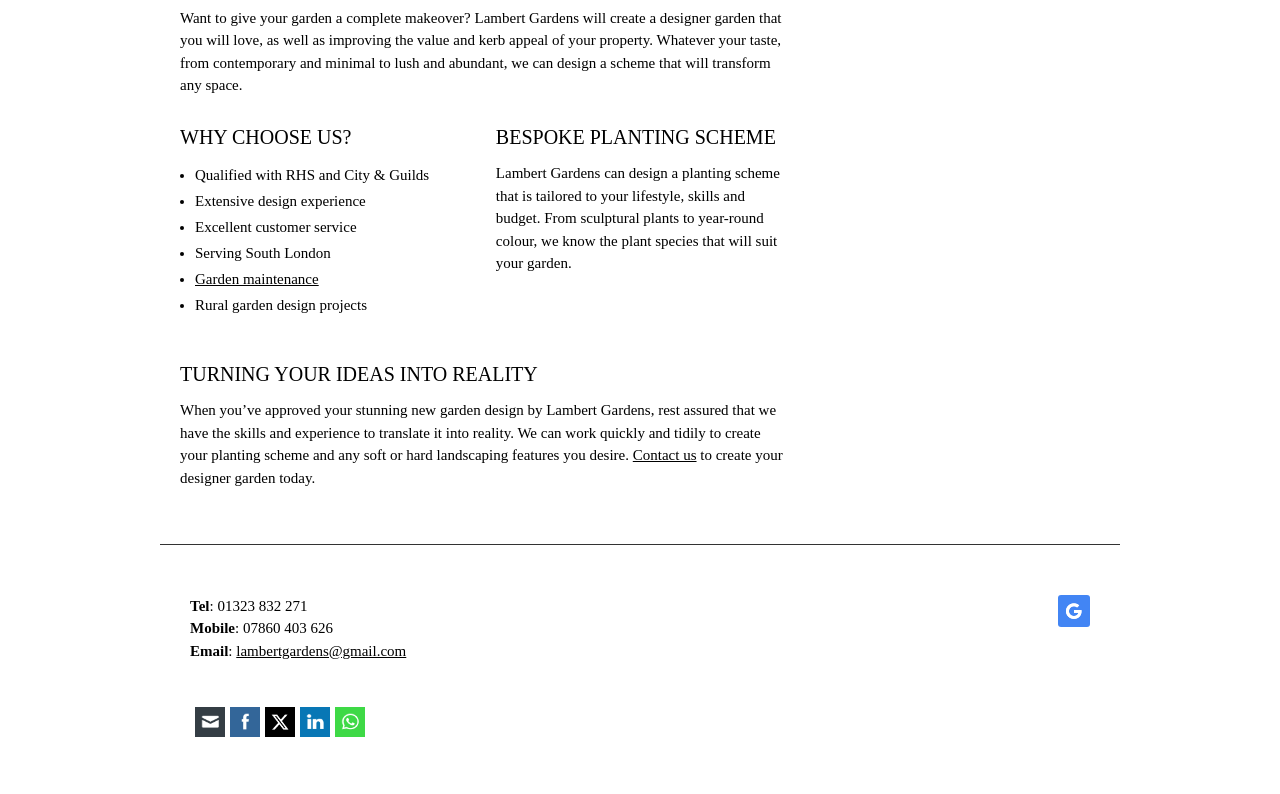What social media platforms can I follow Lambert Gardens on?
Please answer the question with a detailed response using the information from the screenshot.

The webpage provides links to Lambert Gardens' social media profiles, including Facebook, Twitter, and LinkedIn. These links are located at the bottom of the webpage, allowing users to follow them on these platforms.